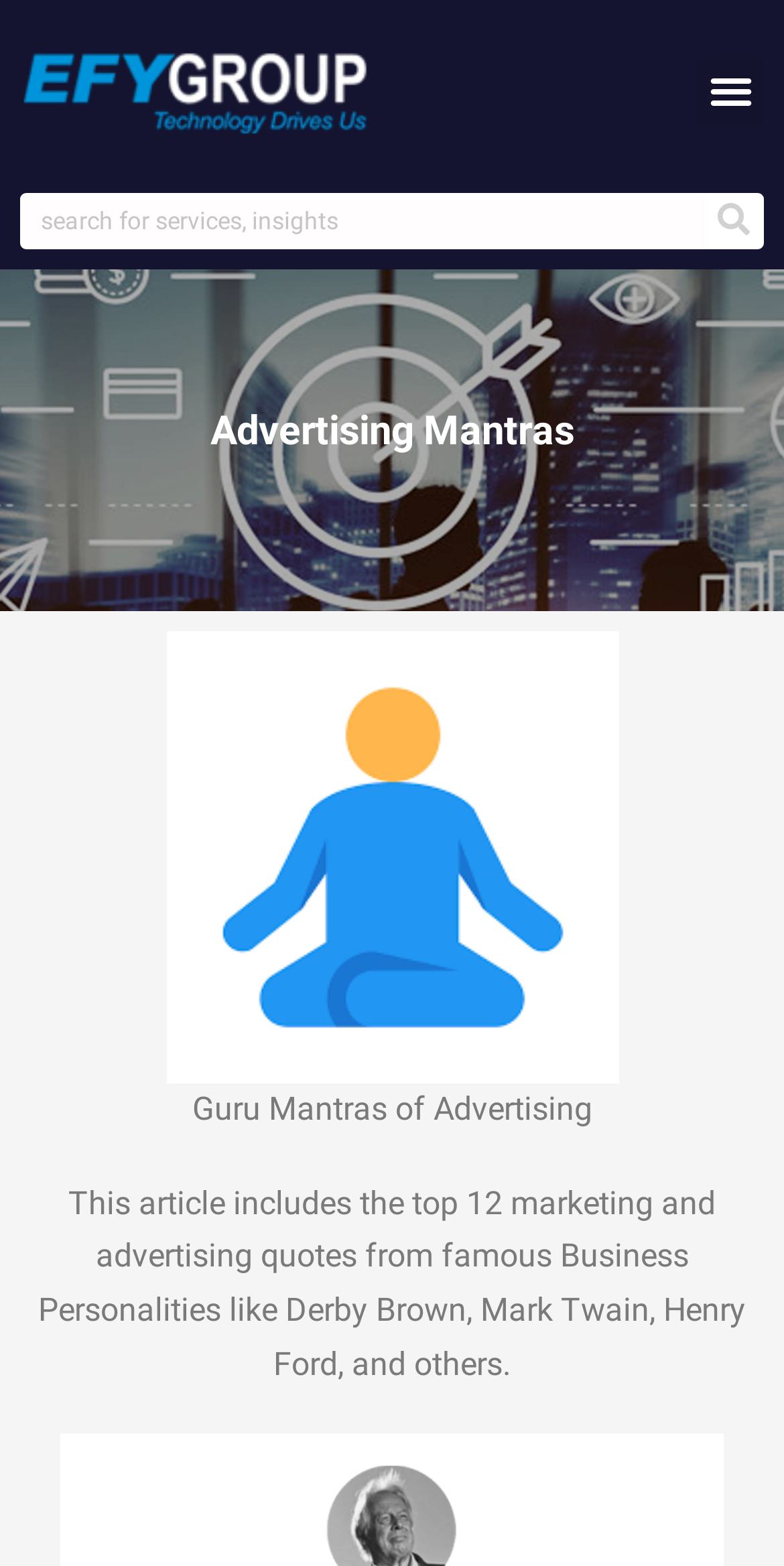What is the theme of the article?
Based on the image, please offer an in-depth response to the question.

The article mentions marketing and advertising quotes from famous Business Personalities, which suggests that the theme of the article is related to marketing and advertising.